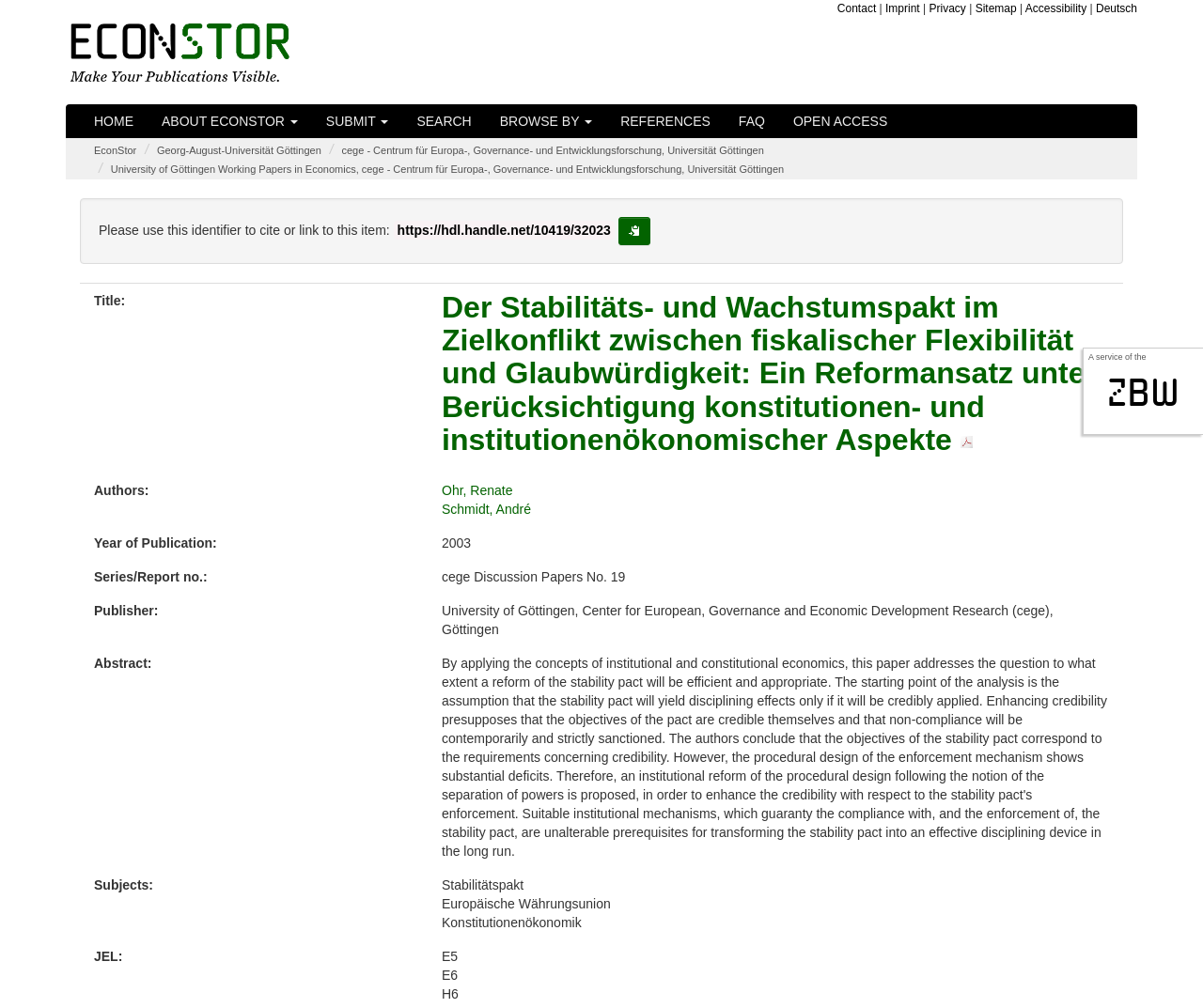Give a full account of the webpage's elements and their arrangement.

The webpage is a publication server for scholarly economic literature, provided as a non-commercial public service by the ZBW. At the top, there is a header section with a logo and a navigation menu with links to HOME, ABOUT ECONSTOR, SUBMIT, SEARCH, BROWSE BY, REFERENCES, FAQ, and OPEN ACCESS. Below the header, there is a section with links to EconStor, Georg-August-Universität Göttingen, and cege - Centrum für Europa-, Governance- und Entwicklungsforschung, Universität Göttingen.

The main content of the page is a publication details section, which includes the title "Der Stabilitäts- und Wachstumspakt im Zielkonflikt zwischen fiskalischer Flexibilität und Glaubwürdigkeit: Ein Reformansatz unter Berücksichtigung konstitutionen- und institutionenökonomischer Aspekte" with a PDF logo. Below the title, there are sections for authors, year of publication, series/report number, publisher, abstract, subjects, and JEL classification.

On the top-right corner, there is a section with links to Contact, Imprint, Privacy, Sitemap, Accessibility, and Deutsch. There is also a search bar and a link to the EconStor homepage. The page has a total of 6 images, including the EconStor logo, the PDF logo, and other icons.